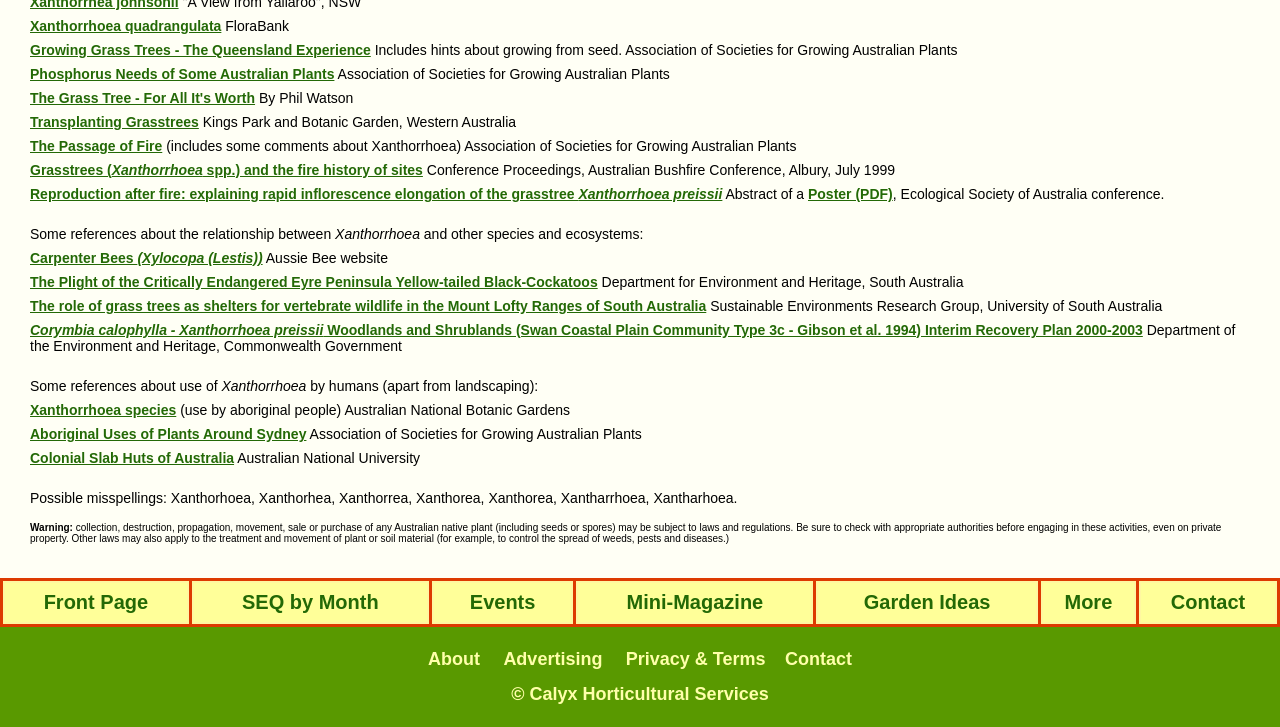Locate the bounding box coordinates of the clickable area needed to fulfill the instruction: "Explore 'SEQ by Month'".

[0.151, 0.802, 0.333, 0.856]